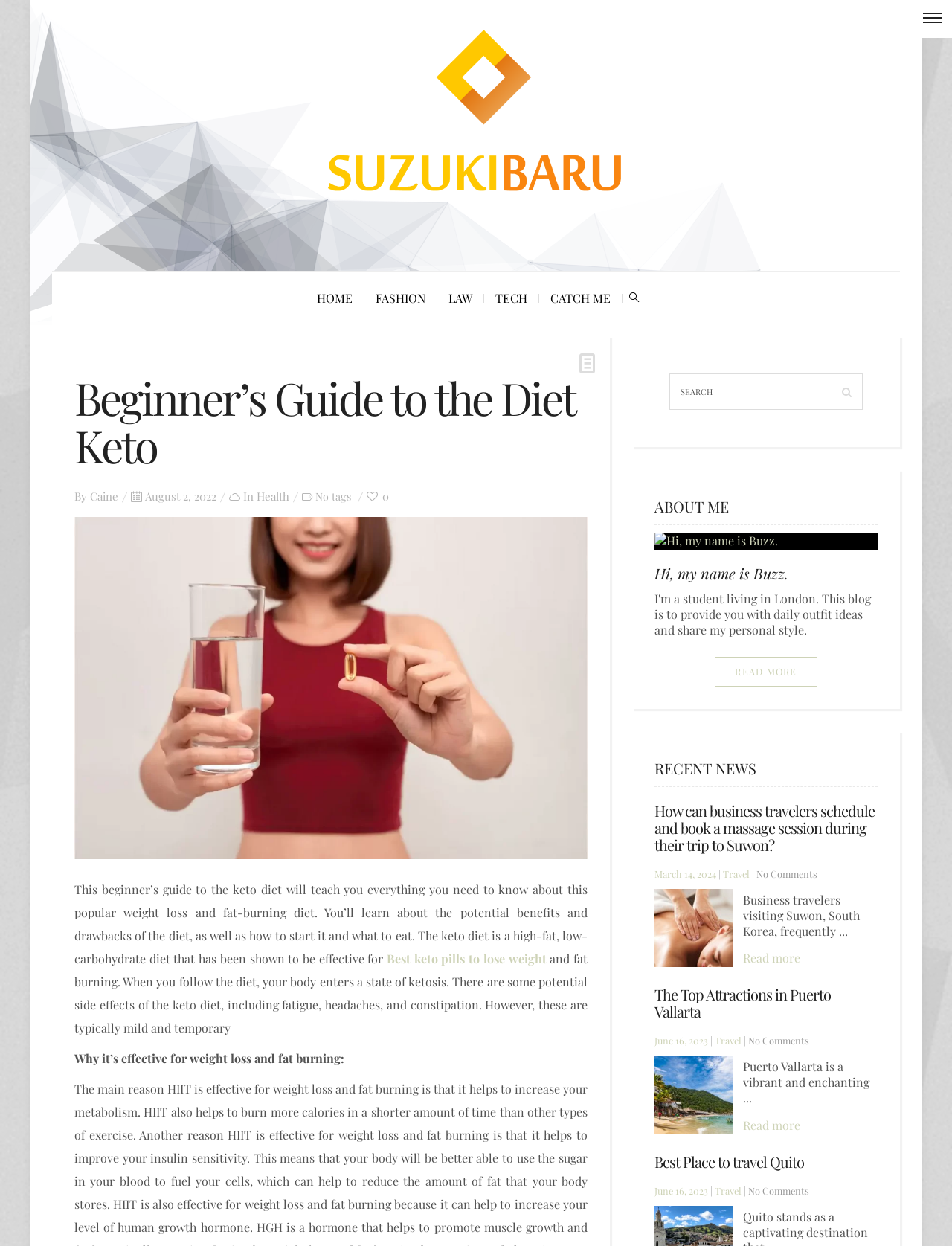Identify the coordinates of the bounding box for the element described below: "input value="search" name="search" placeholder="search"". Return the coordinates as four float numbers between 0 and 1: [left, top, right, bottom].

[0.703, 0.3, 0.906, 0.329]